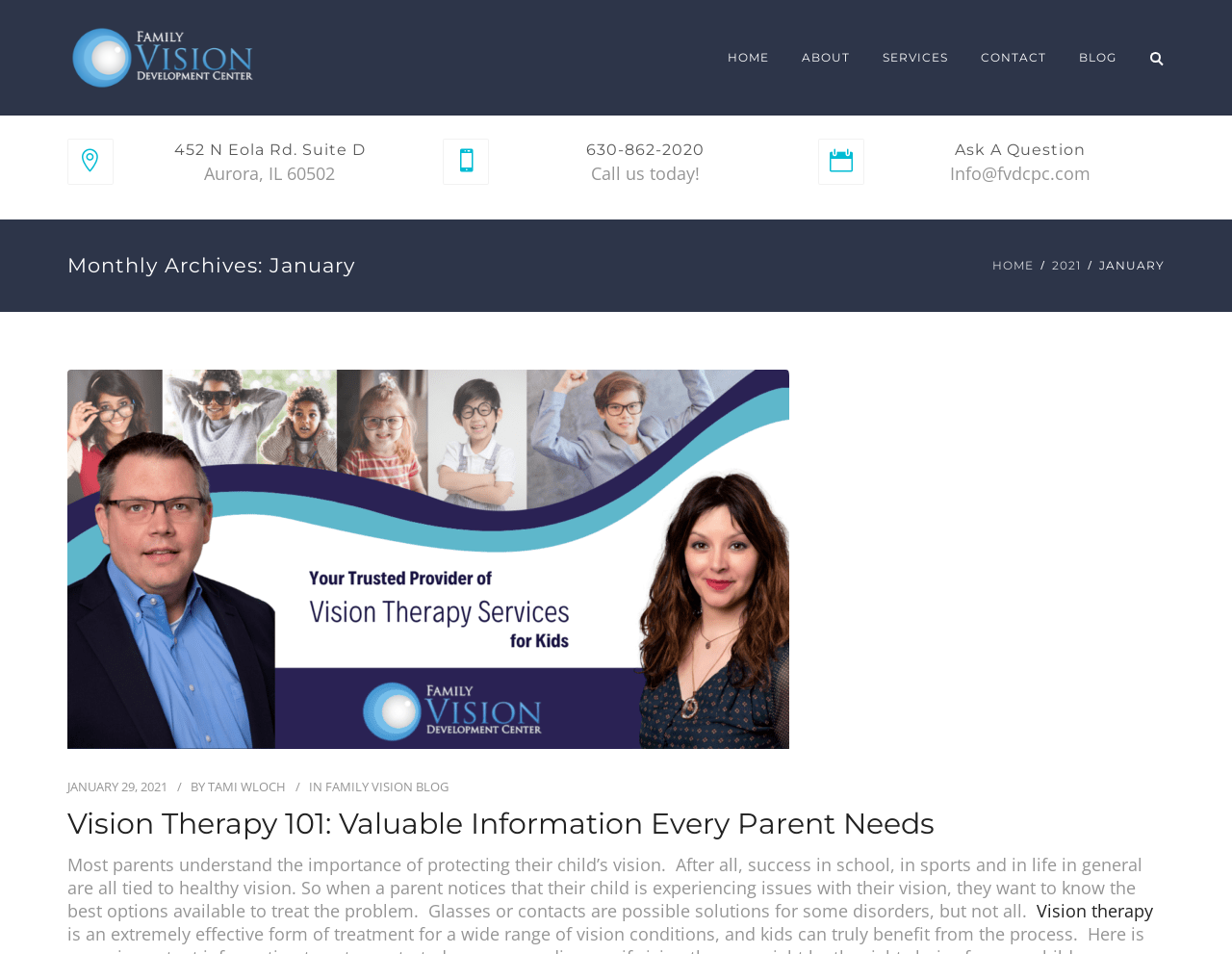Please find the bounding box coordinates of the element that needs to be clicked to perform the following instruction: "Click the HOME link". The bounding box coordinates should be four float numbers between 0 and 1, represented as [left, top, right, bottom].

[0.582, 0.042, 0.633, 0.079]